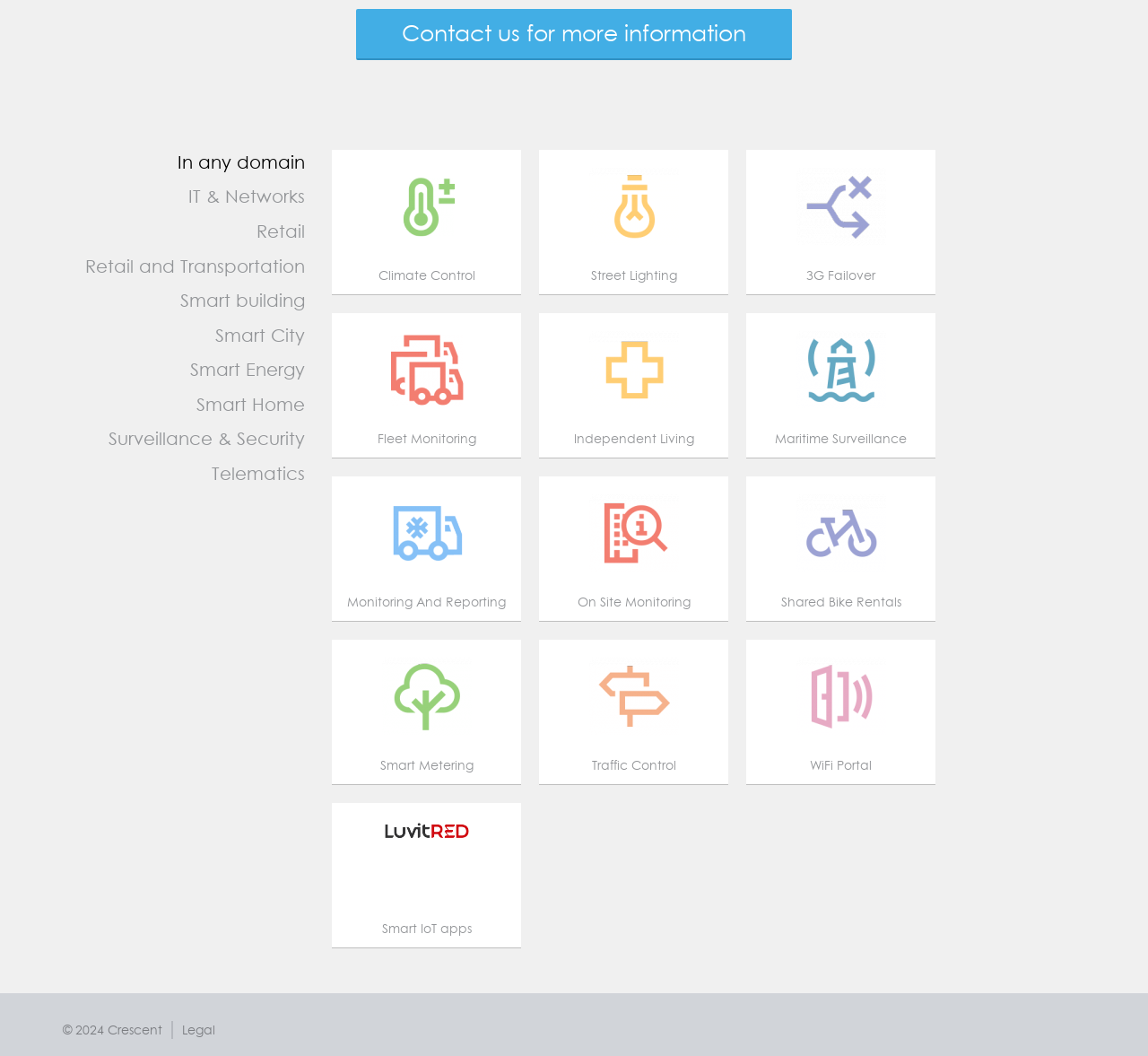What is the copyright year mentioned at the bottom of the webpage?
Refer to the image and provide a concise answer in one word or phrase.

2024